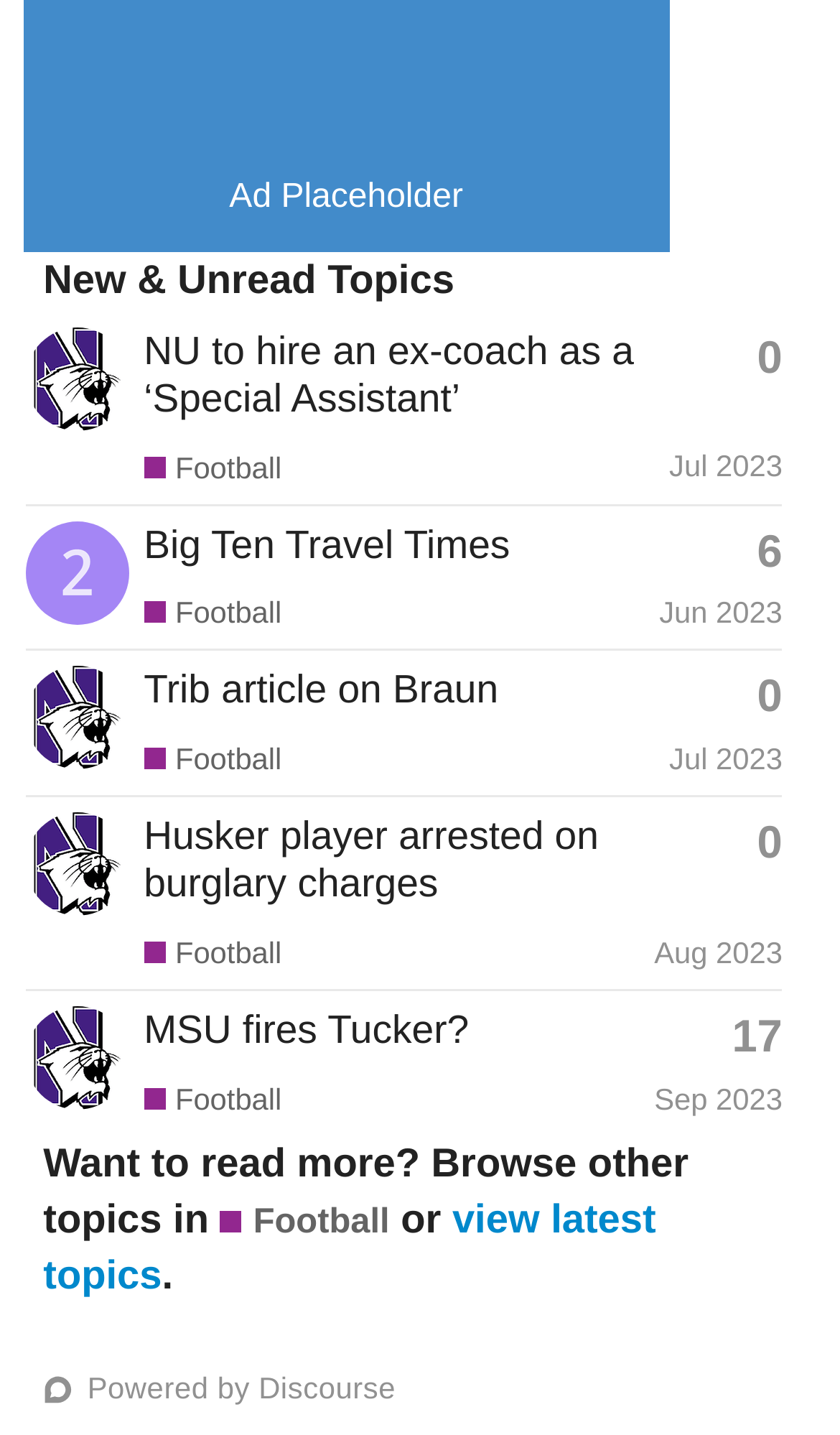Locate the bounding box coordinates of the element that should be clicked to fulfill the instruction: "View topic 'NU to hire an ex-coach as a ‘Special Assistant’'".

[0.029, 0.228, 0.931, 0.351]